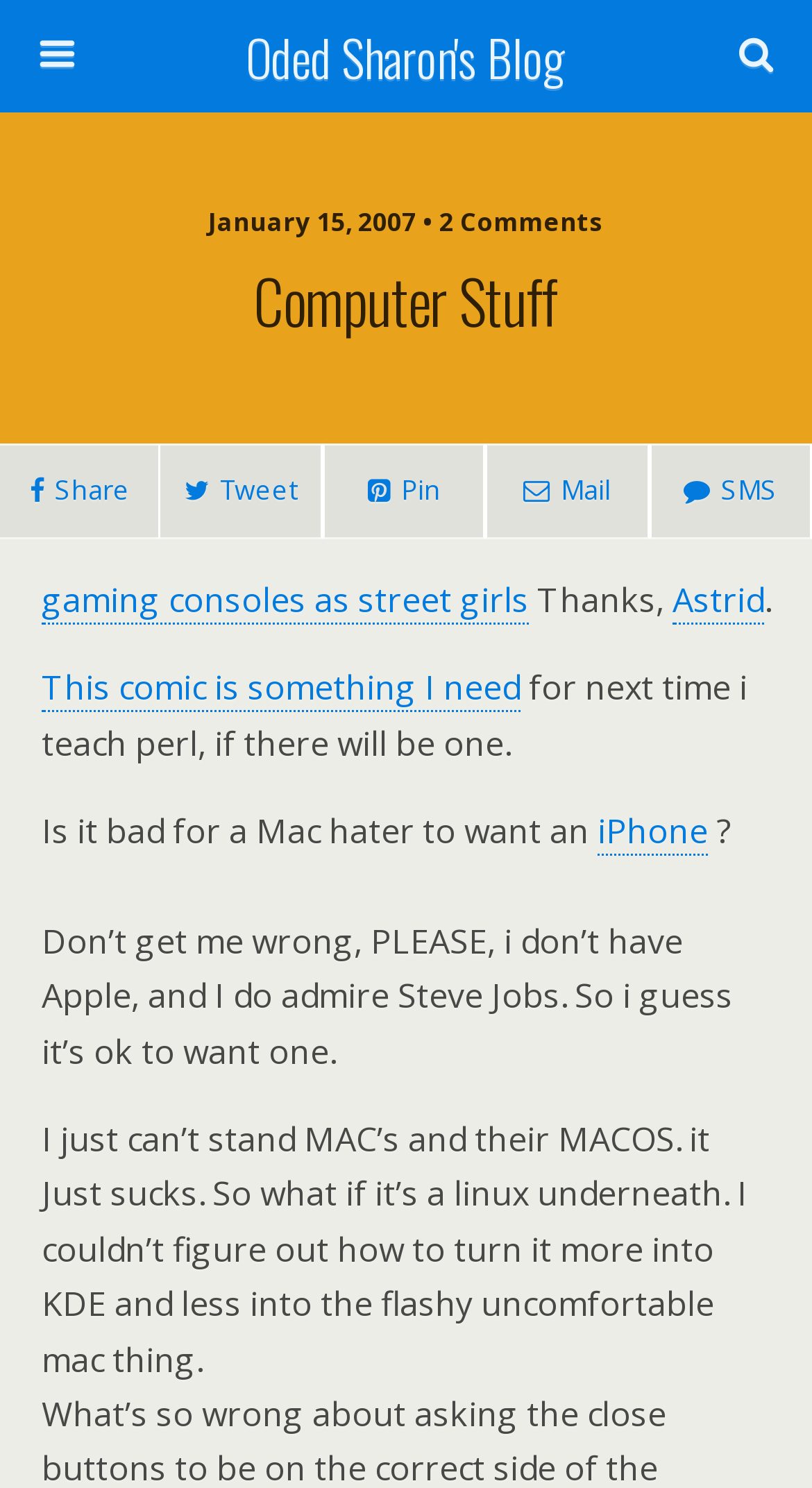Locate the bounding box coordinates of the clickable region necessary to complete the following instruction: "View product overview". Provide the coordinates in the format of four float numbers between 0 and 1, i.e., [left, top, right, bottom].

None